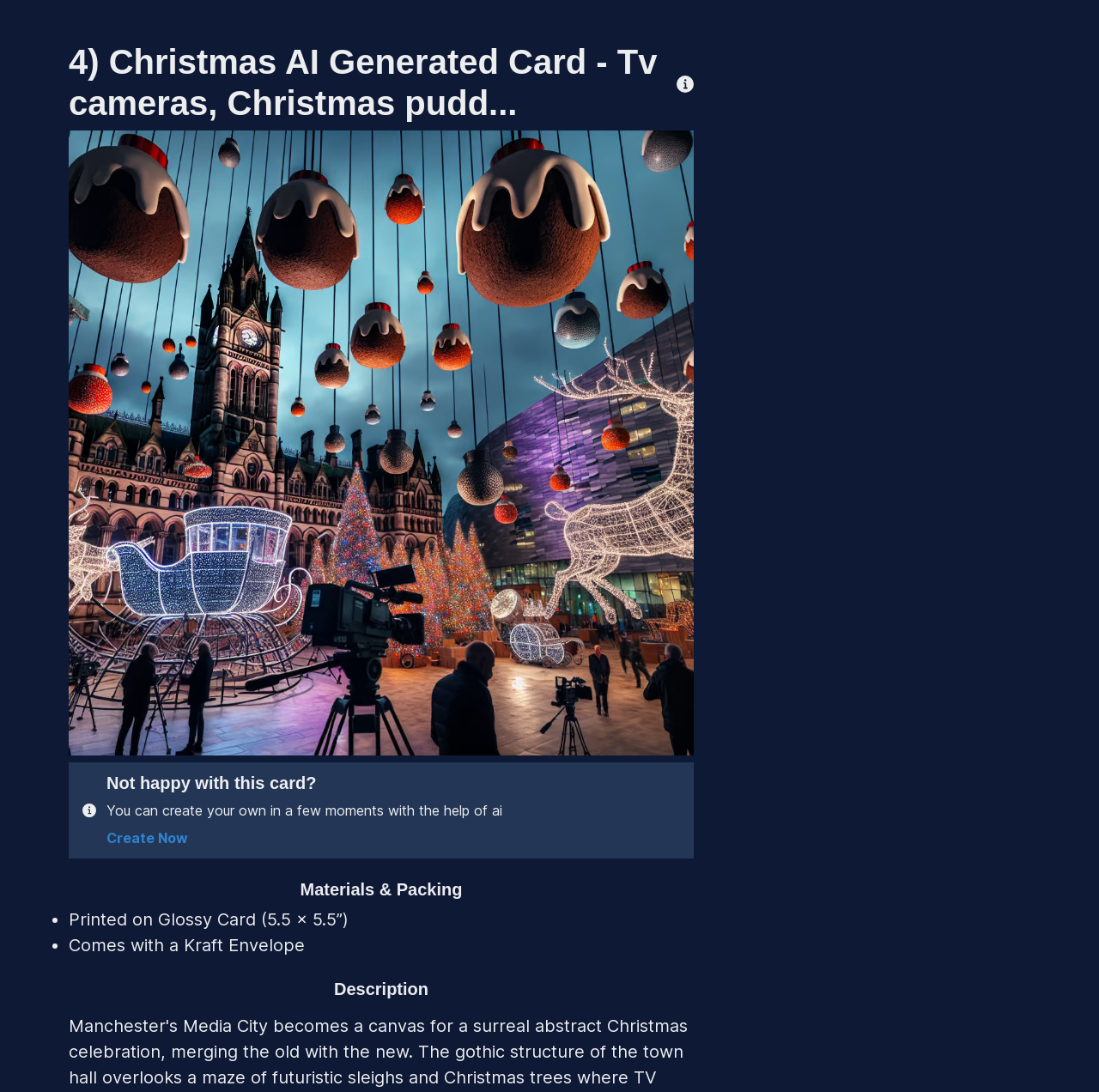Please answer the following query using a single word or phrase: 
What is the purpose of the 'Create Now' link?

To create a custom card